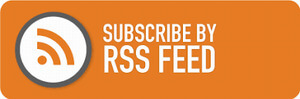What is the purpose of the button?
Based on the image, answer the question with as much detail as possible.

The button is designed to encourage users to click and subscribe, securing a direct channel to the latest information from the website, thereby enhancing their engagement with the site's offerings.